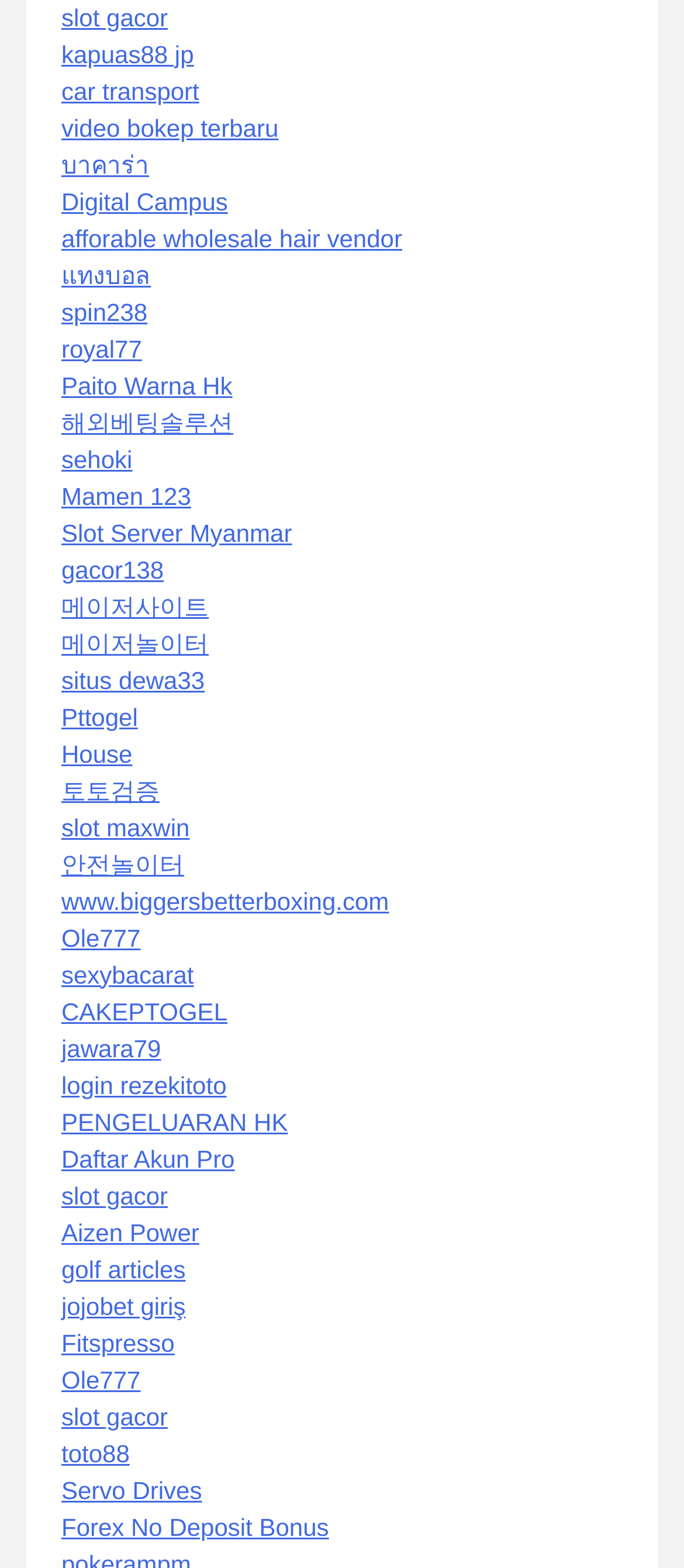Please reply to the following question using a single word or phrase: 
How many links have the word 'slot' in their text?

4